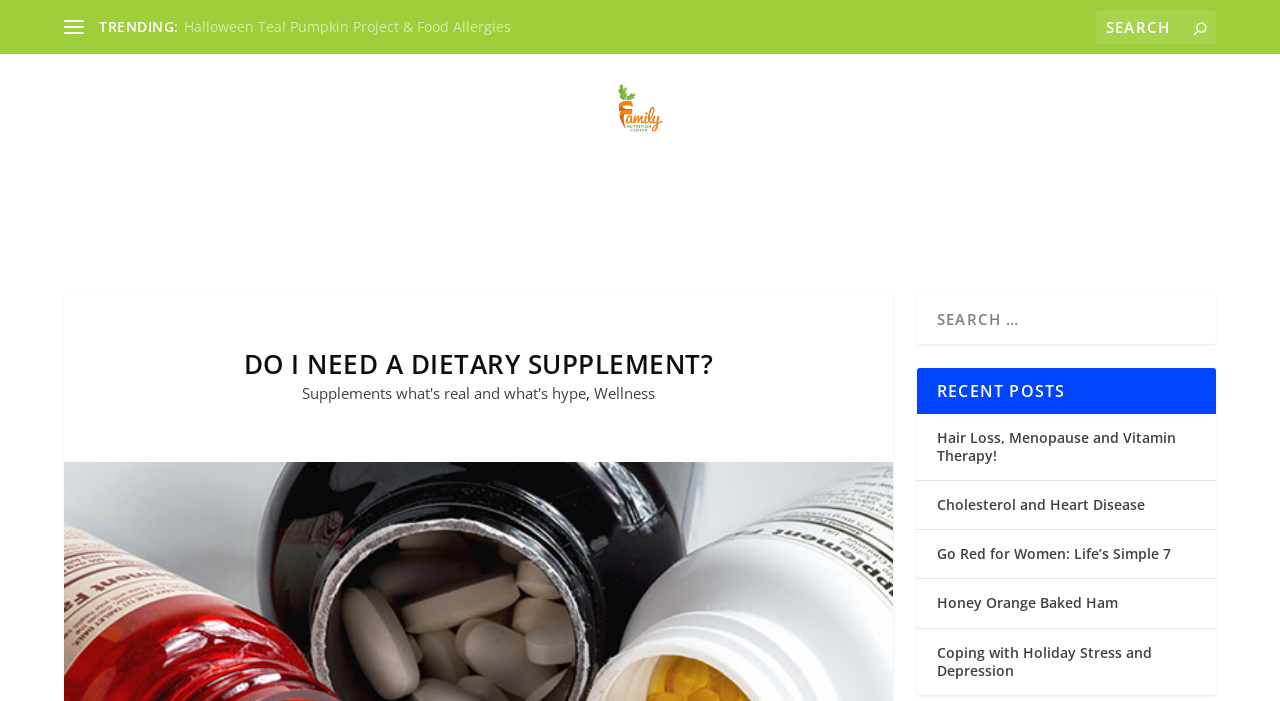Look at the image and write a detailed answer to the question: 
How many recent posts are listed?

I found the answer by looking at the section with the heading 'RECENT POSTS' and counting the number of links underneath it, which are 4.